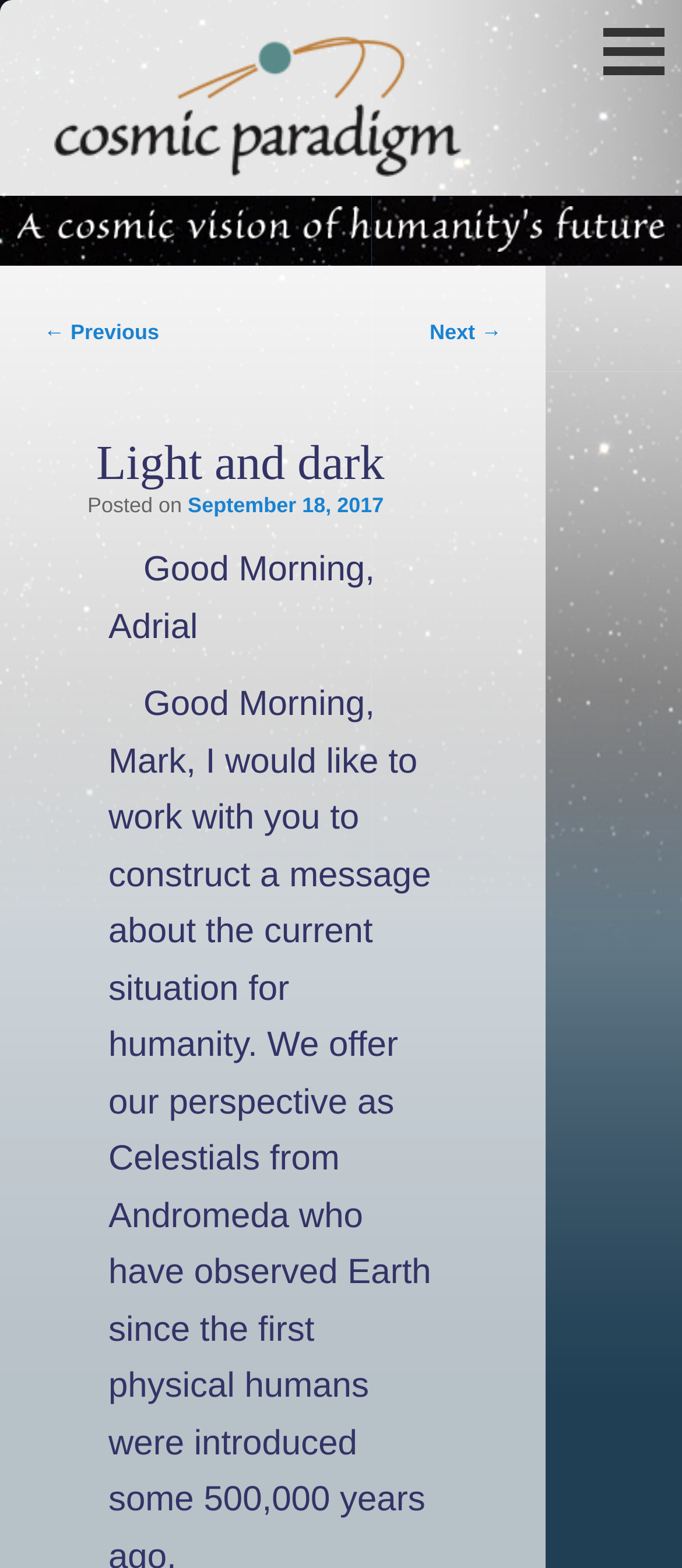Identify the bounding box for the given UI element using the description provided. Coordinates should be in the format (top-left x, top-left y, bottom-right x, bottom-right y) and must be between 0 and 1. Here is the description: ← Previous

[0.064, 0.204, 0.233, 0.22]